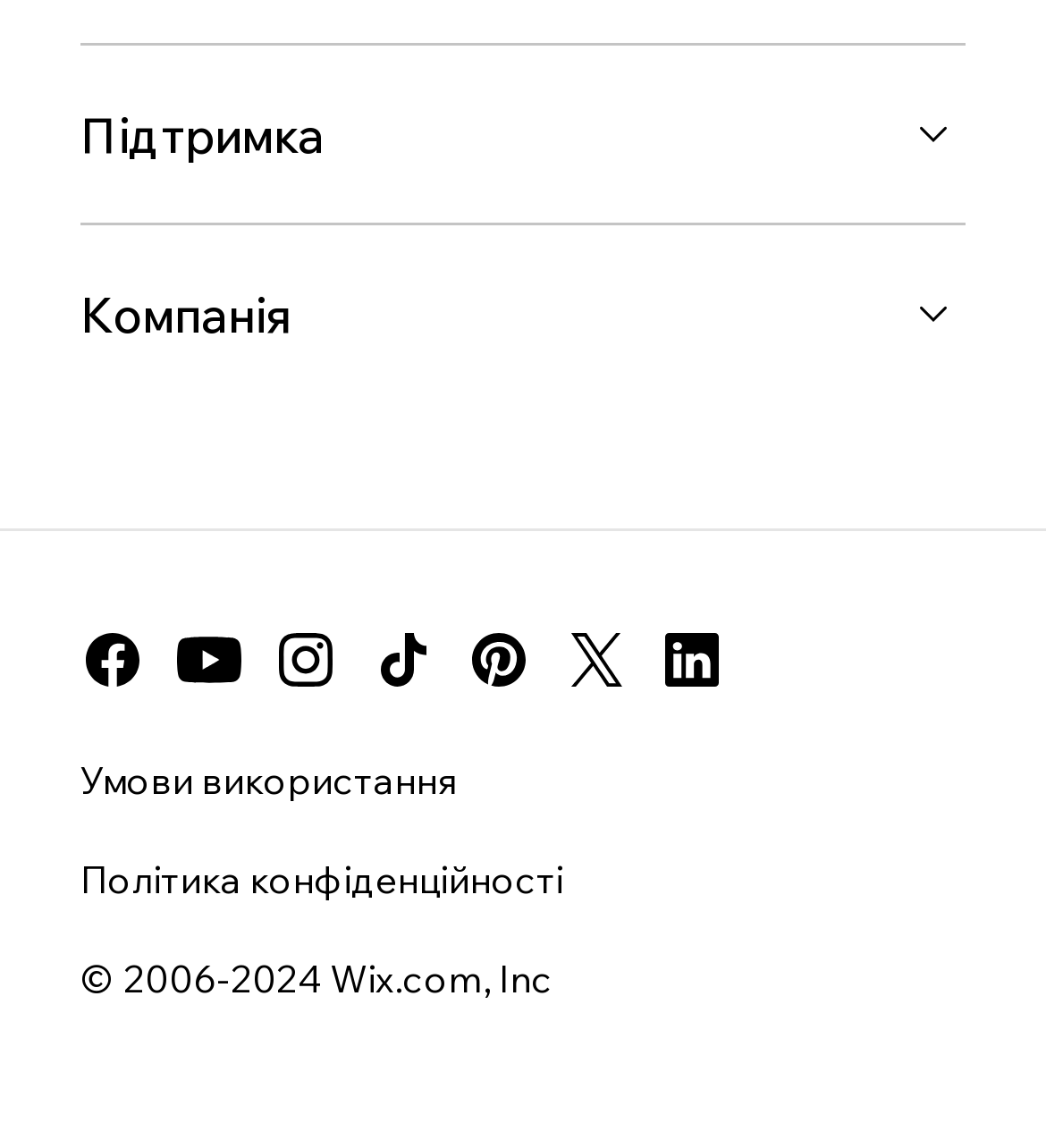Extract the bounding box coordinates for the described element: "aria-label="Open menu"". The coordinates should be represented as four float numbers between 0 and 1: [left, top, right, bottom].

None